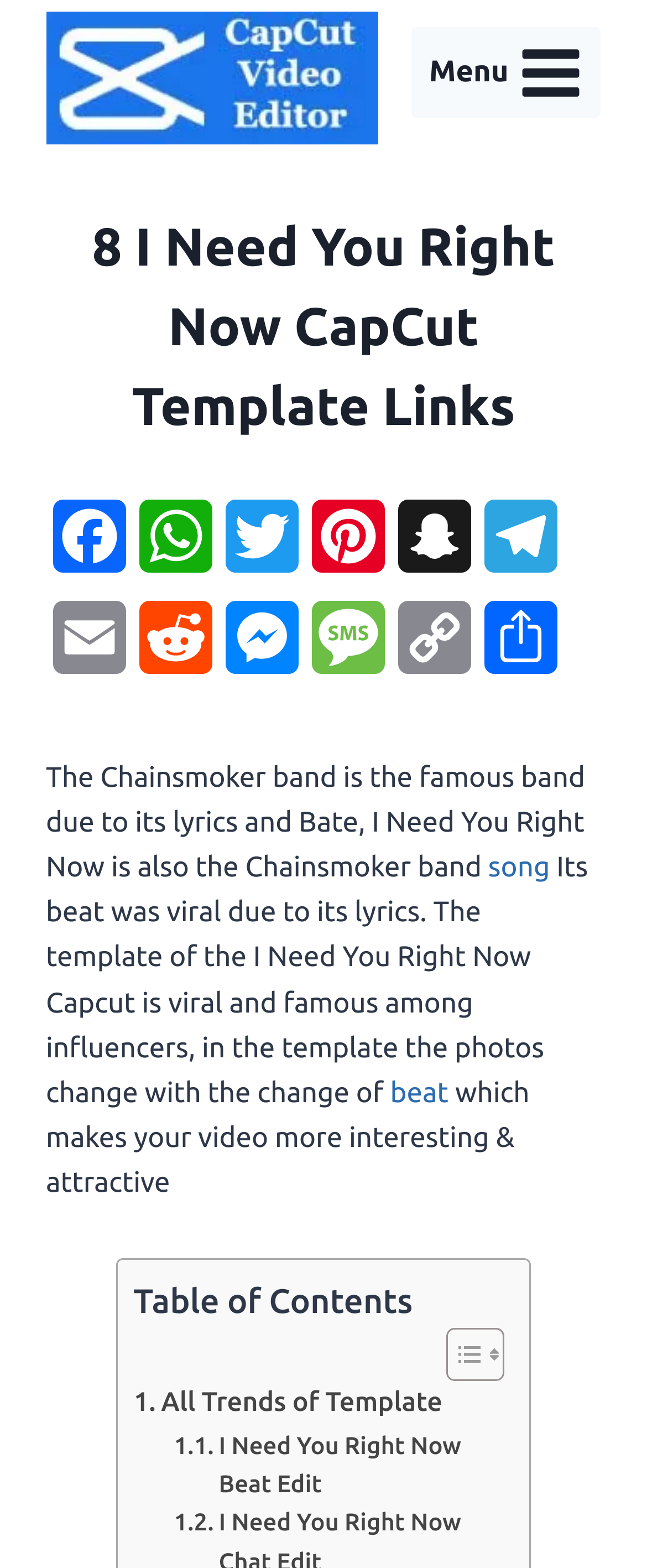Provide a brief response to the question below using one word or phrase:
What is the name of the famous band?

The Chainsmoker band